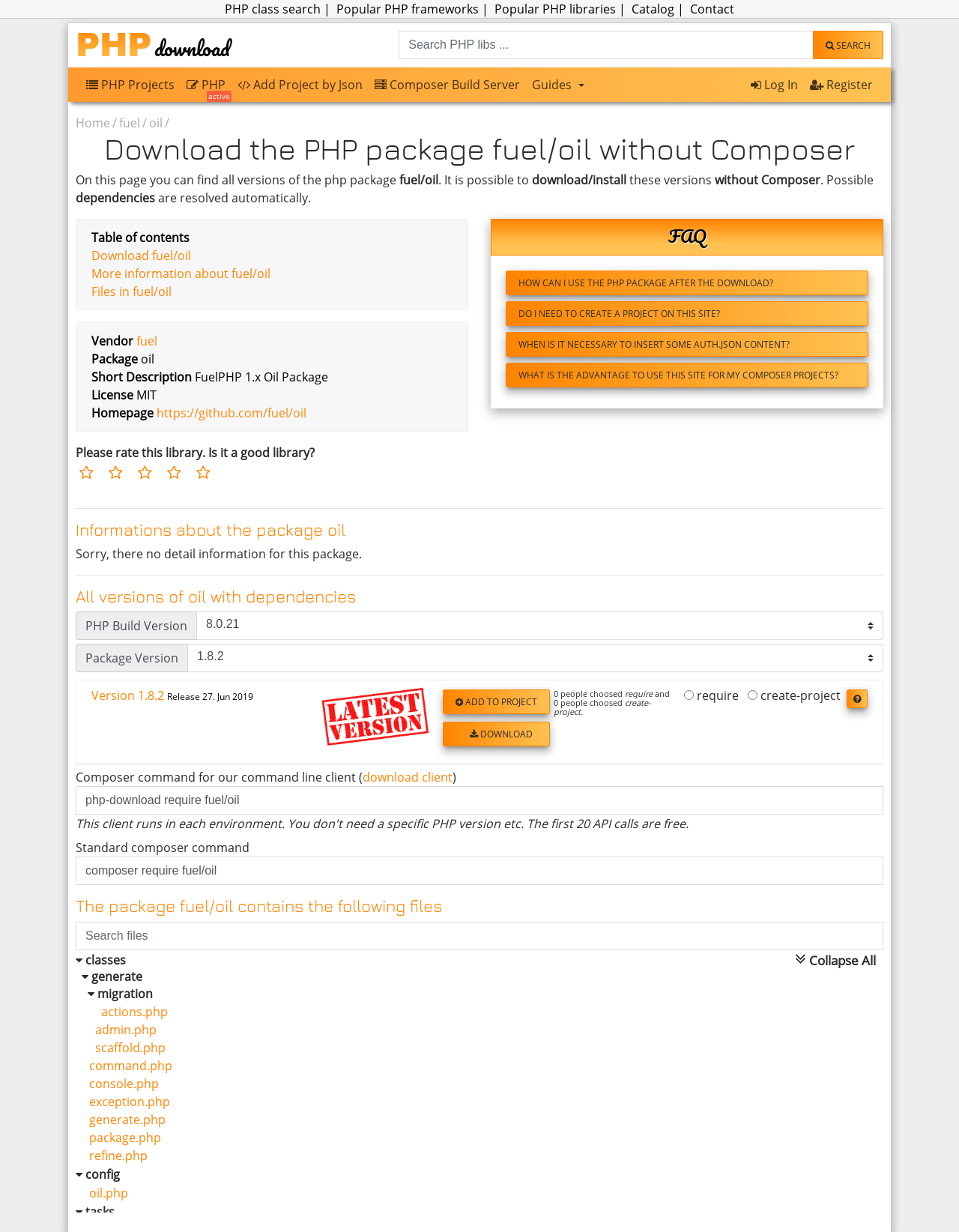Based on what you see in the screenshot, provide a thorough answer to this question: What is the advantage of using this site for Composer projects?

The webpage mentions 'WHAT IS THE ADVANTAGE TO USE THIS SITE FOR MY COMPOSER PROJECTS?' in the FAQ section, but it does not provide a direct answer. Therefore, it is not possible to determine the advantage of using this site for Composer projects based on the provided information.